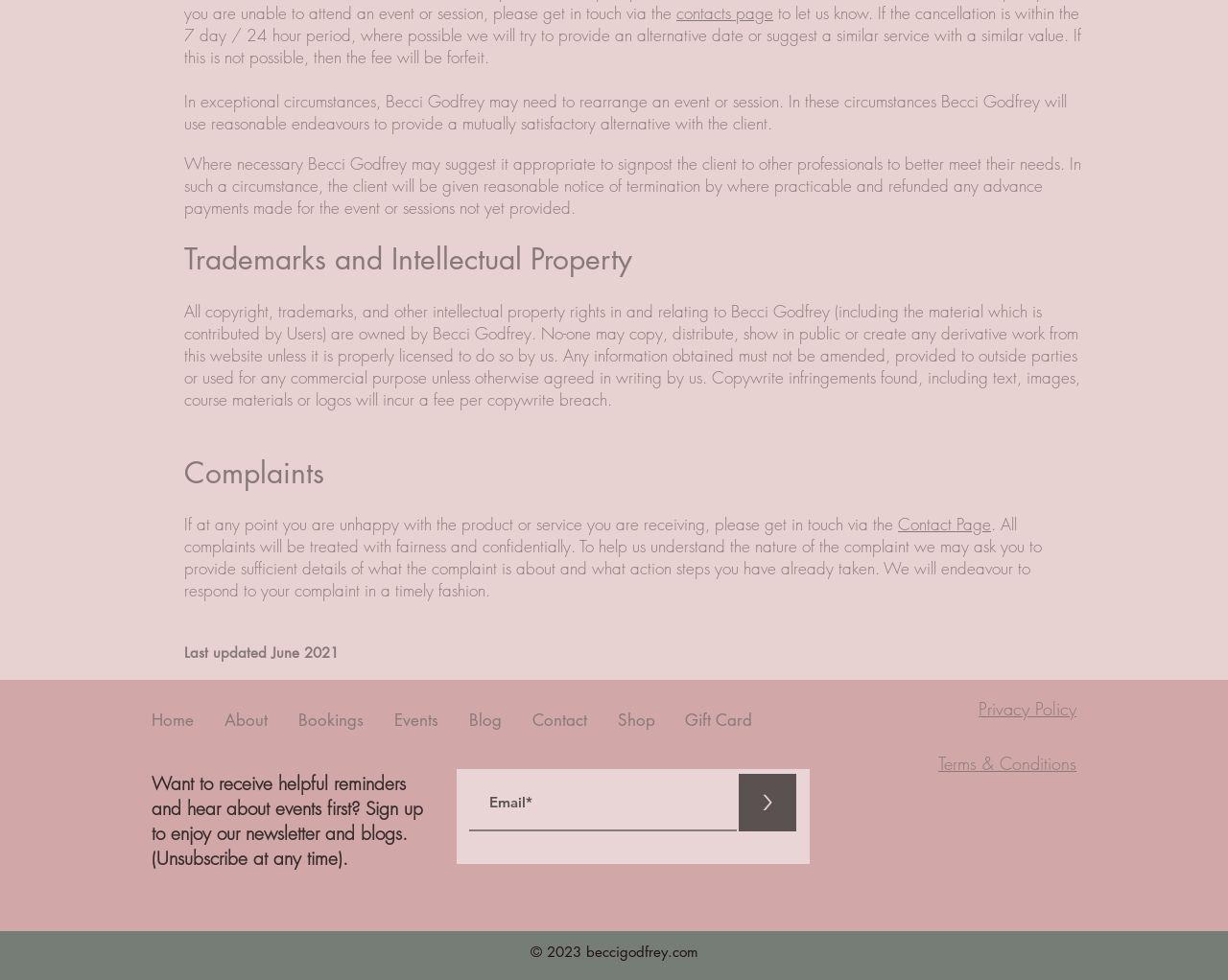Pinpoint the bounding box coordinates of the element to be clicked to execute the instruction: "Go to home page".

[0.111, 0.709, 0.17, 0.76]